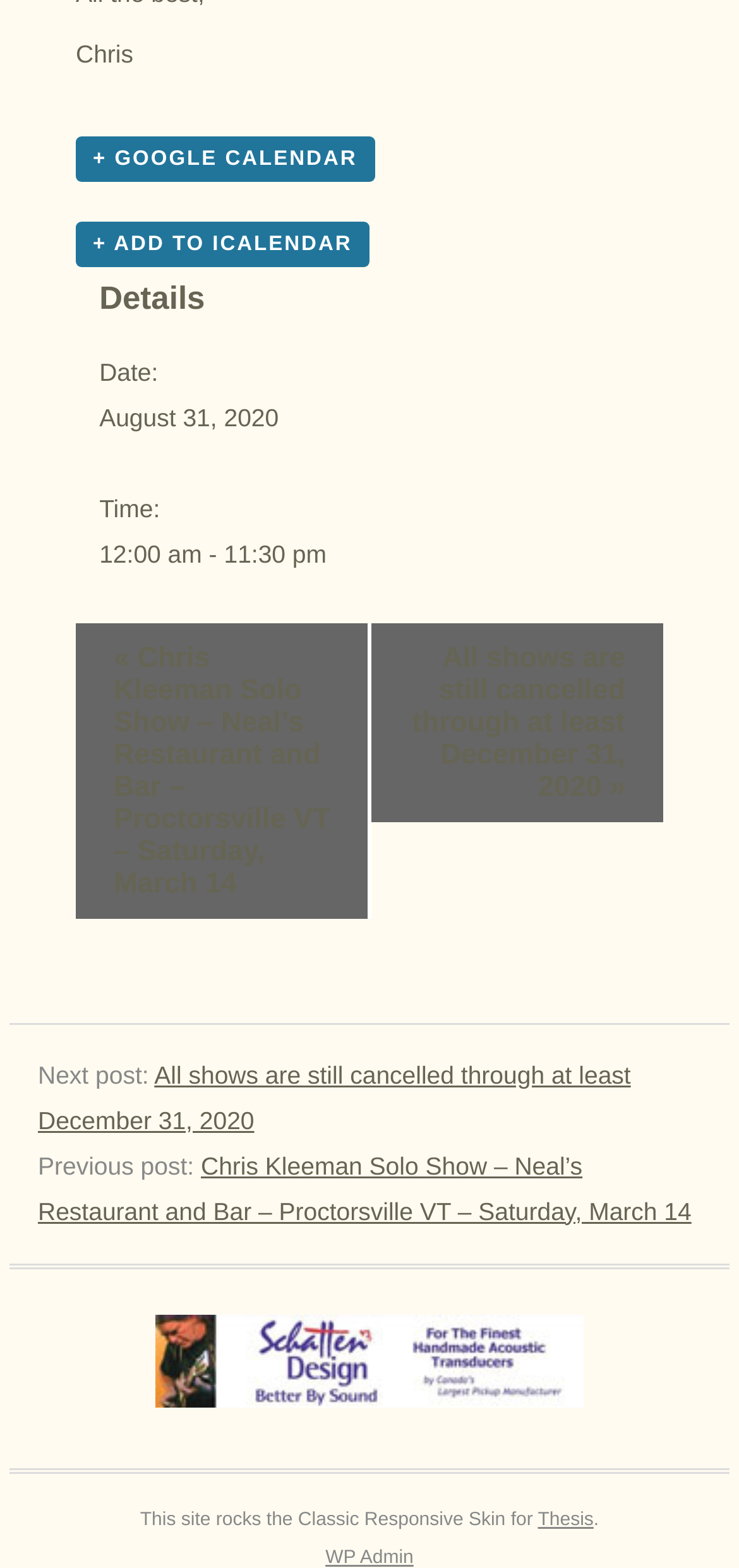Respond with a single word or short phrase to the following question: 
What is the navigation section title?

Event Navigation